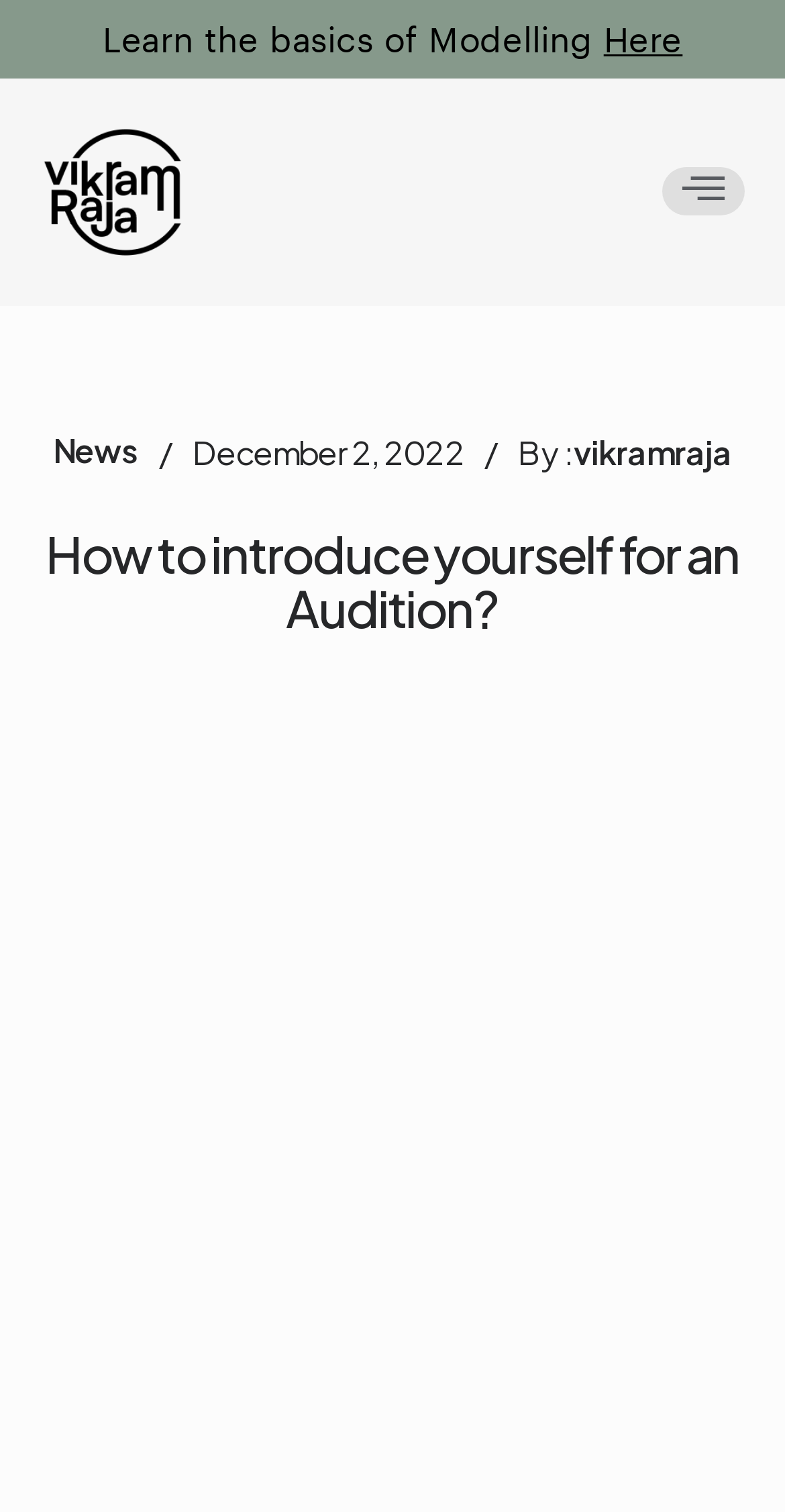Please answer the following question using a single word or phrase: What is the name of the author?

vikramraja